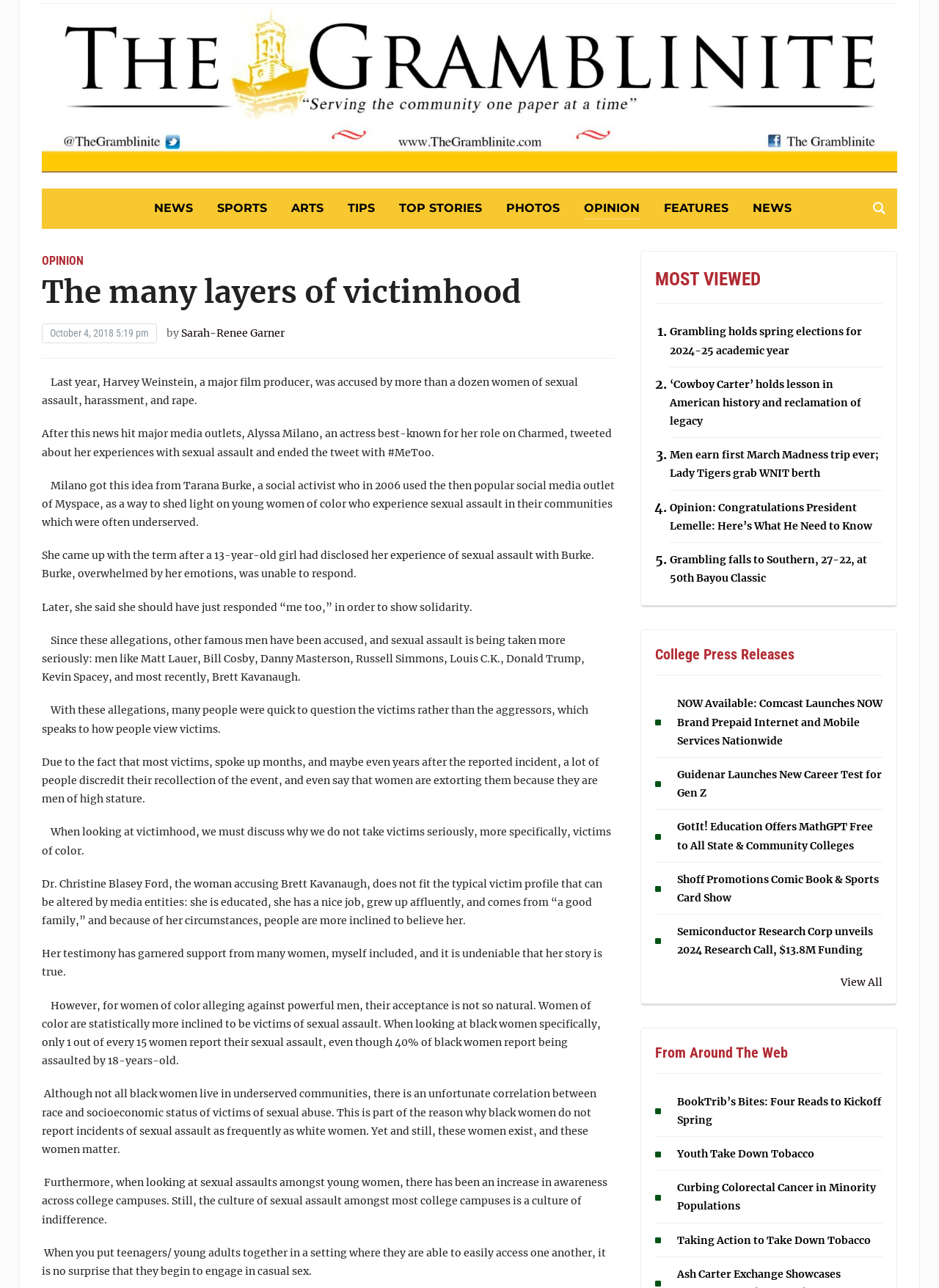How many links are there in the 'MOST VIEWED' section?
Offer a detailed and full explanation in response to the question.

I counted the number of link elements under the 'MOST VIEWED' heading, which are labeled as '1.', '2.', '3.', '4.', and '5.'. Each of these links corresponds to a separate article, so there are 5 links in total.